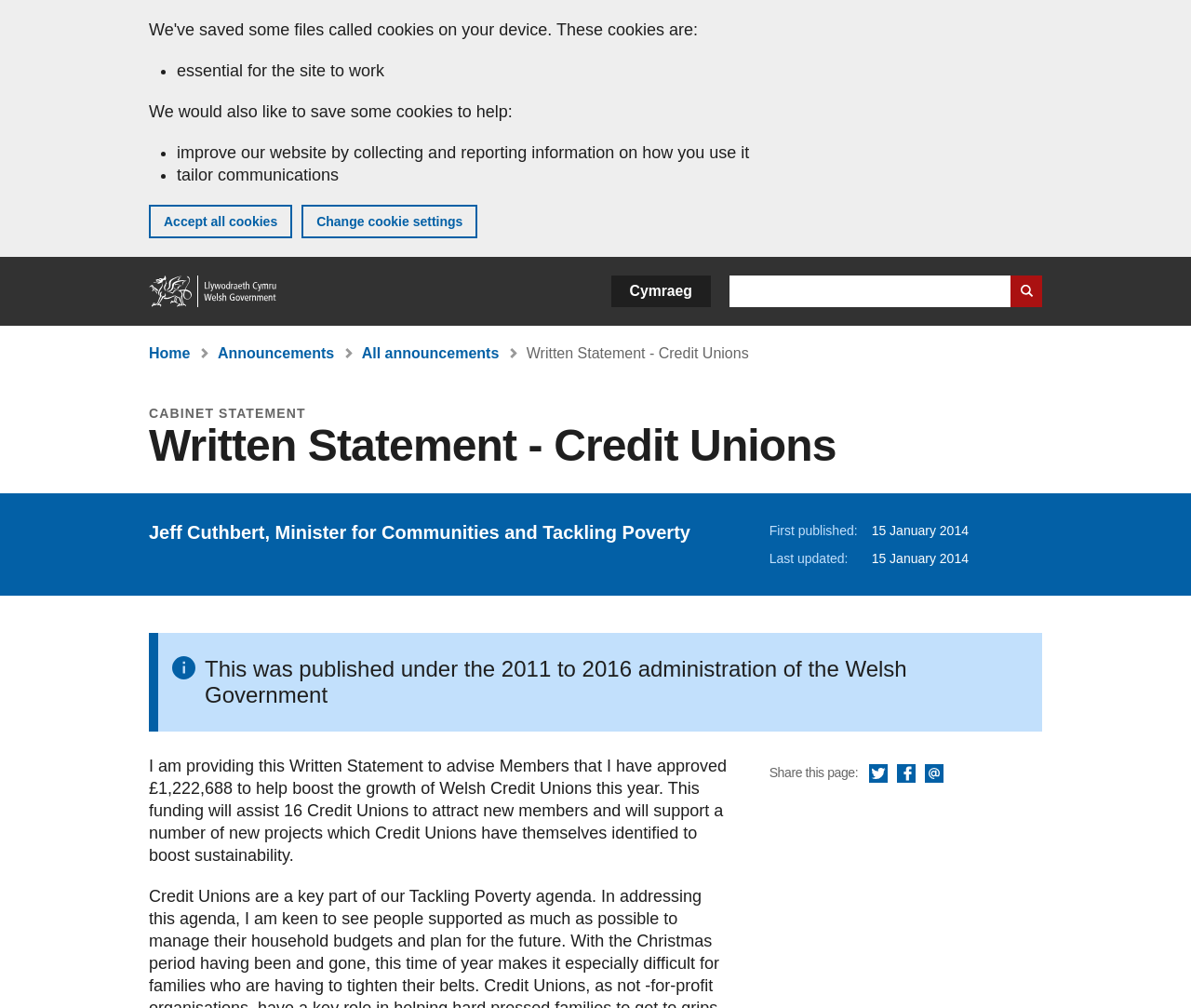Pinpoint the bounding box coordinates of the area that must be clicked to complete this instruction: "Search GOV.WALES".

[0.612, 0.273, 0.875, 0.305]